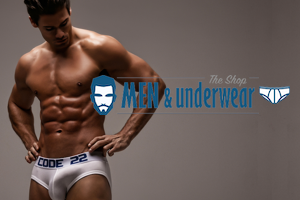Give a detailed account of the elements present in the image.

The image showcases a muscular male model standing confidently in fitted white underwear, branded with the number "22" on the waistband. The setting features a minimalist and neutral backdrop that emphasizes the model's physique. To the right, there is stylized text that reads "MEN & underwear," accompanied by a graphic of a shield. This visually striking presentation is associated with the "Men and Underwear" shop, which appears to focus on stylish and contemporary male underwear options. The model's pose conveys both strength and comfort, highlighting the fit and appeal of the product.